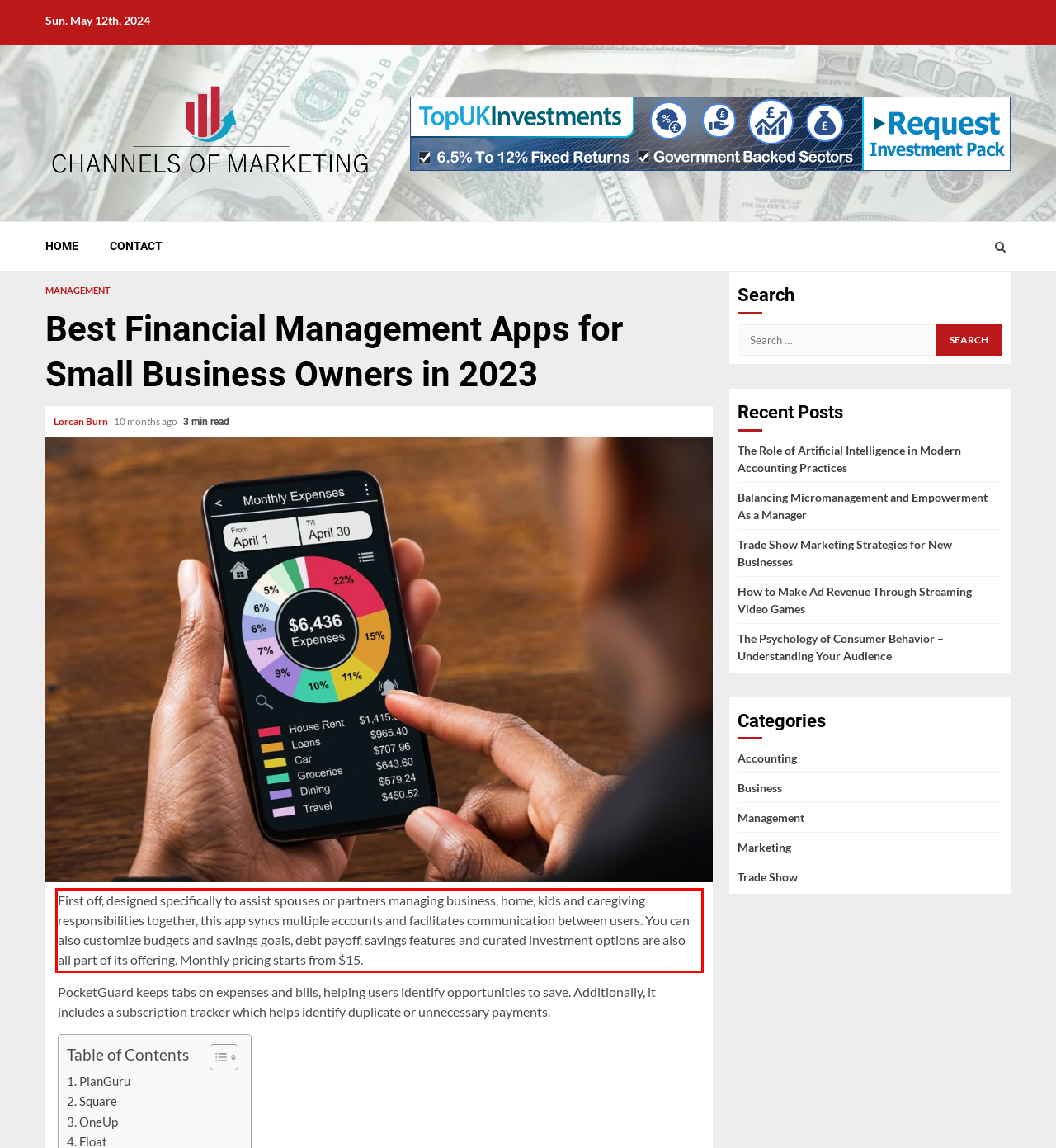Please examine the webpage screenshot and extract the text within the red bounding box using OCR.

First off, designed specifically to assist spouses or partners managing business, home, kids and caregiving responsibilities together, this app syncs multiple accounts and facilitates communication between users. You can also customize budgets and savings goals, debt payoff, savings features and curated investment options are also all part of its offering. Monthly pricing starts from $15.